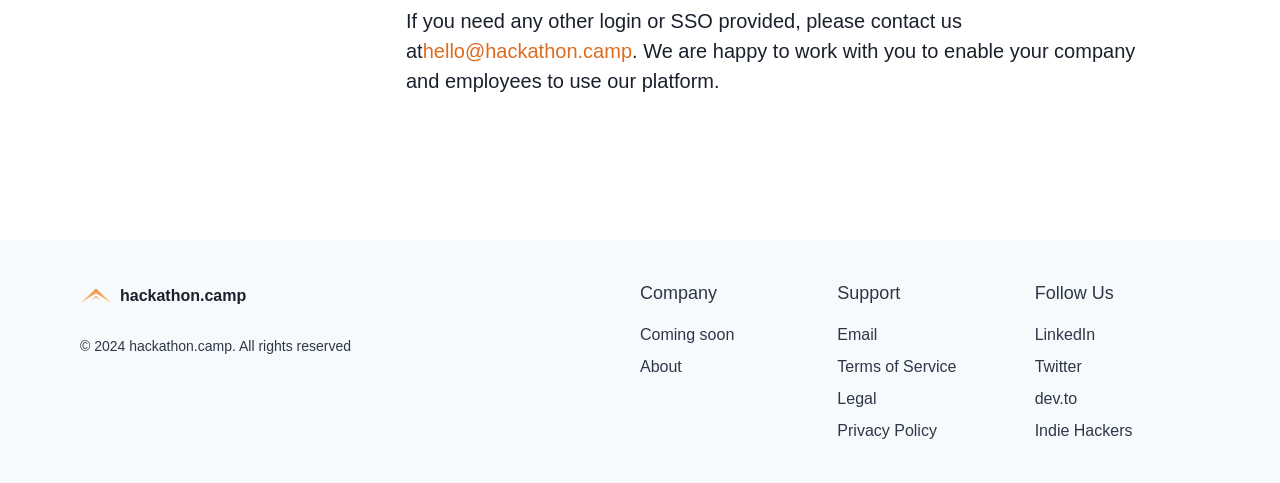Give a one-word or phrase response to the following question: What is the contact email for login or SSO issues?

hello@hackathon.camp